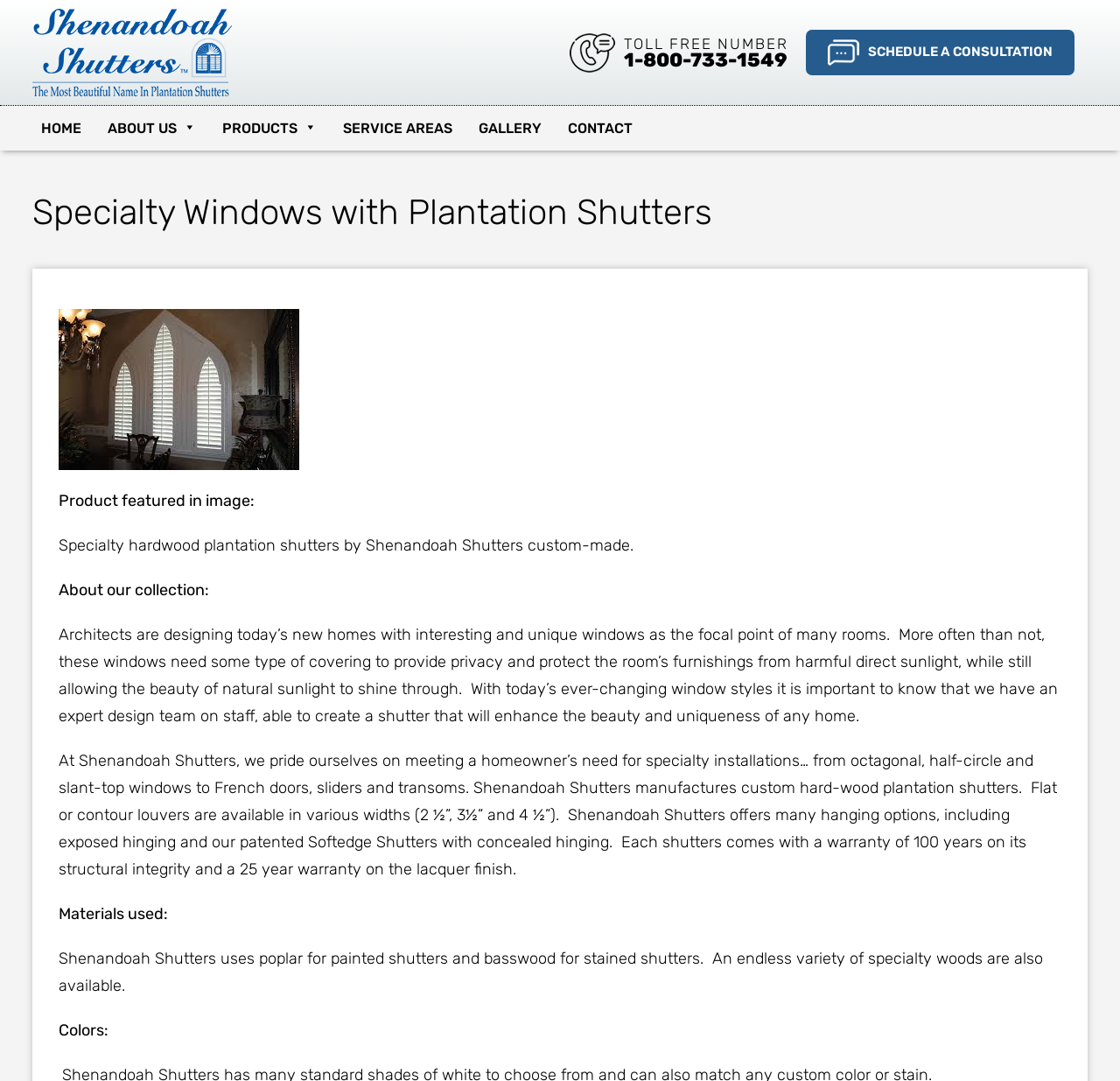Please determine the bounding box coordinates of the element to click on in order to accomplish the following task: "Click the logo". Ensure the coordinates are four float numbers ranging from 0 to 1, i.e., [left, top, right, bottom].

[0.029, 0.034, 0.207, 0.061]